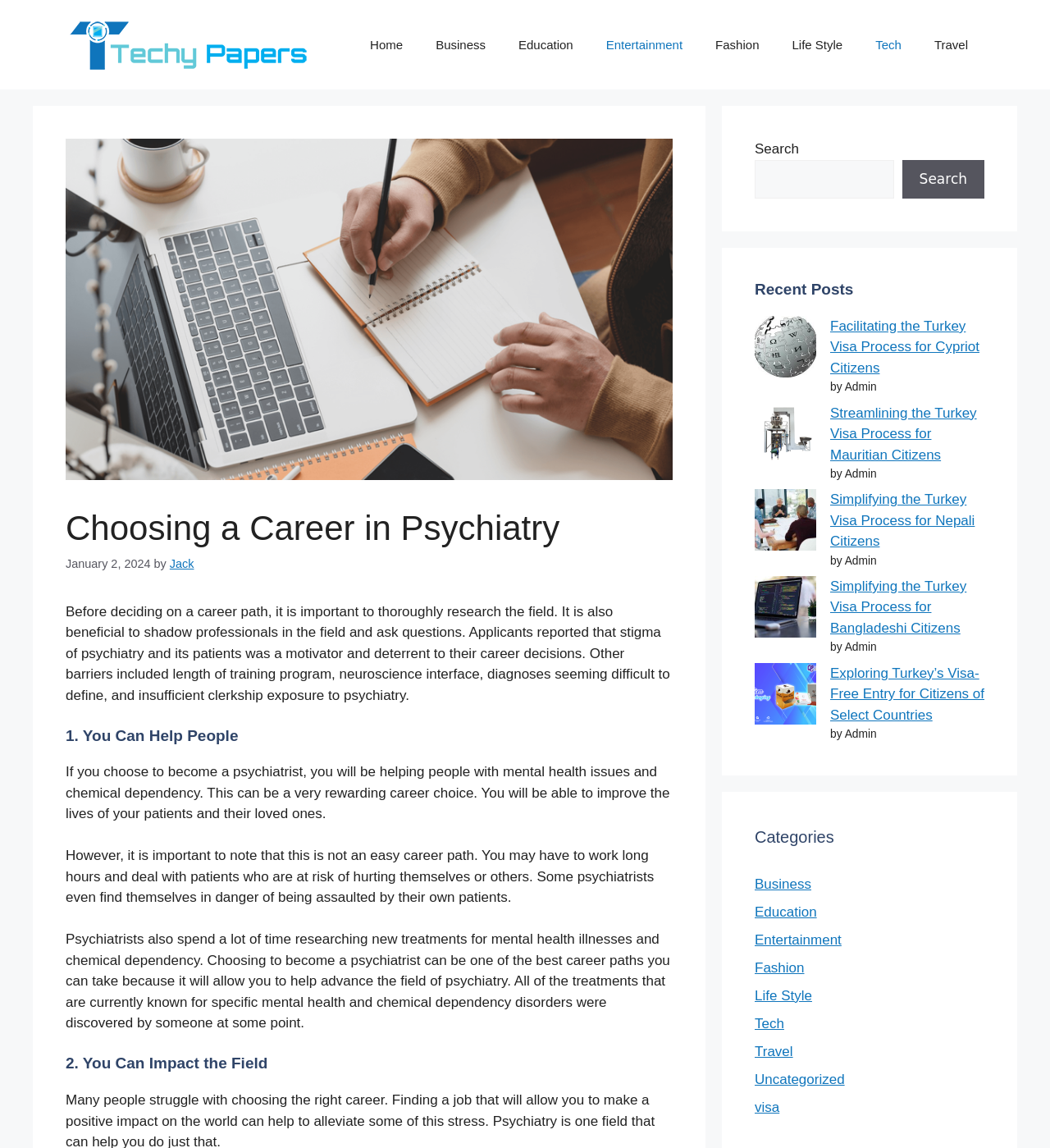Please provide the bounding box coordinates for the element that needs to be clicked to perform the following instruction: "Search for something". The coordinates should be given as four float numbers between 0 and 1, i.e., [left, top, right, bottom].

[0.719, 0.139, 0.851, 0.173]